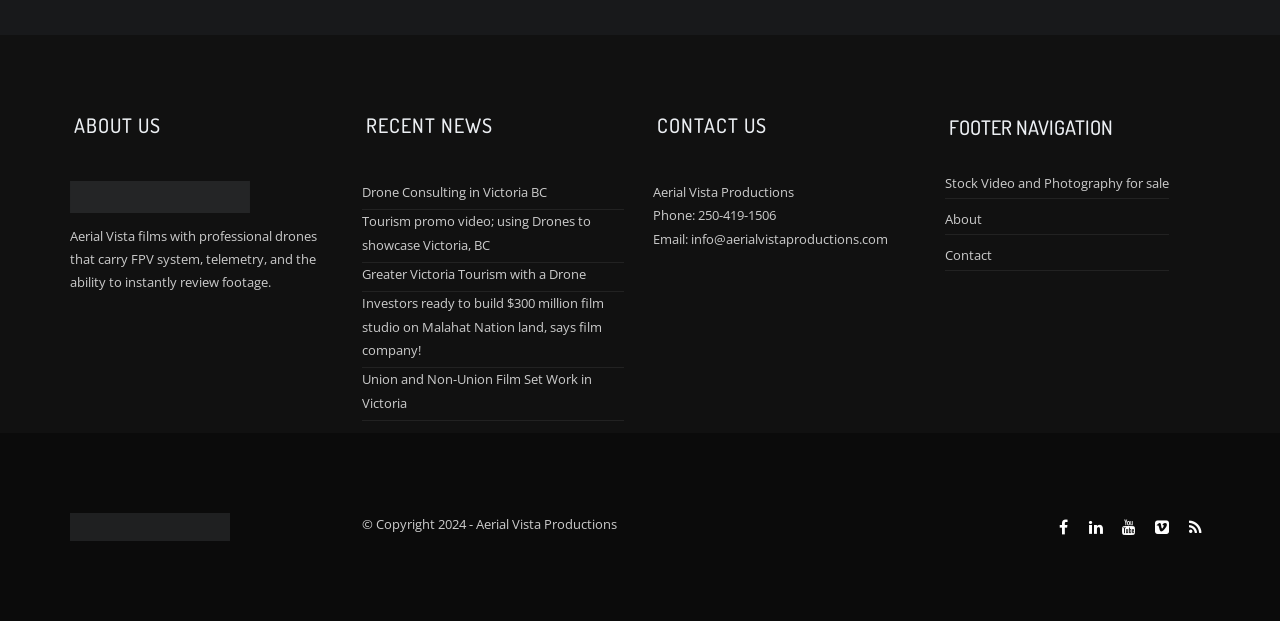Please identify the bounding box coordinates of the clickable element to fulfill the following instruction: "Contact via phone". The coordinates should be four float numbers between 0 and 1, i.e., [left, top, right, bottom].

[0.545, 0.332, 0.606, 0.361]